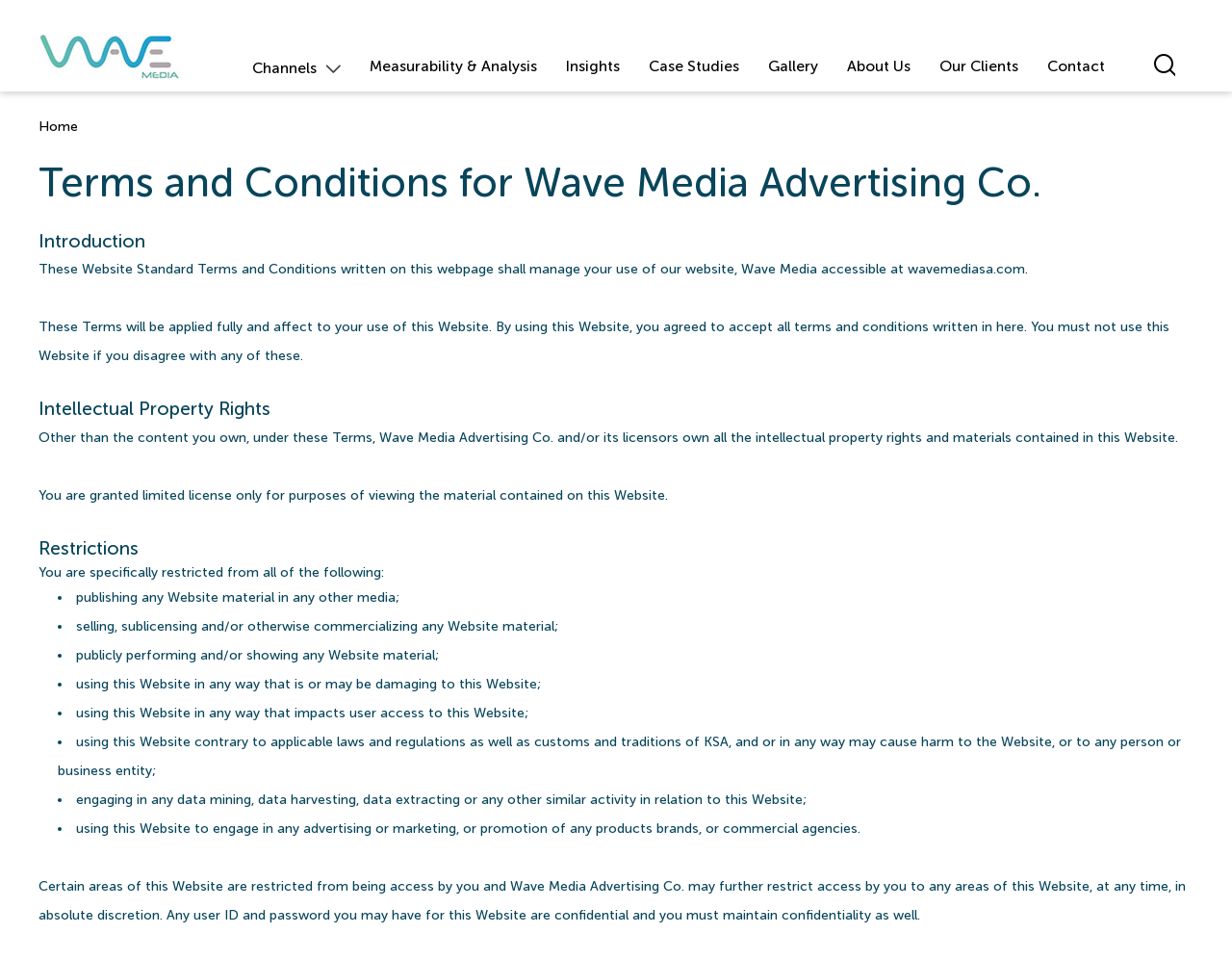Determine the bounding box for the UI element that matches this description: "Home".

None